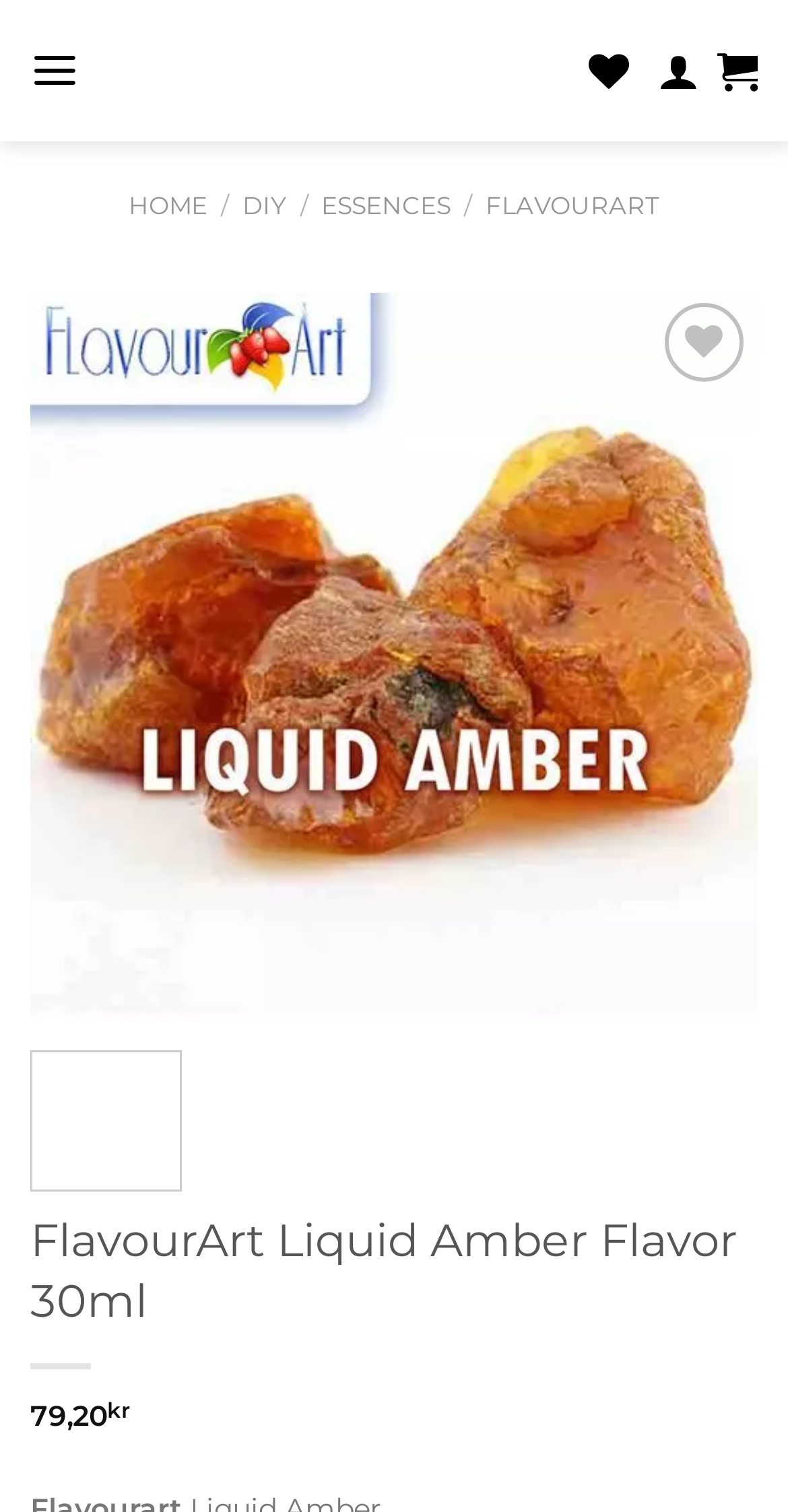Please identify the bounding box coordinates of the area I need to click to accomplish the following instruction: "View Micro Needling introduction".

None